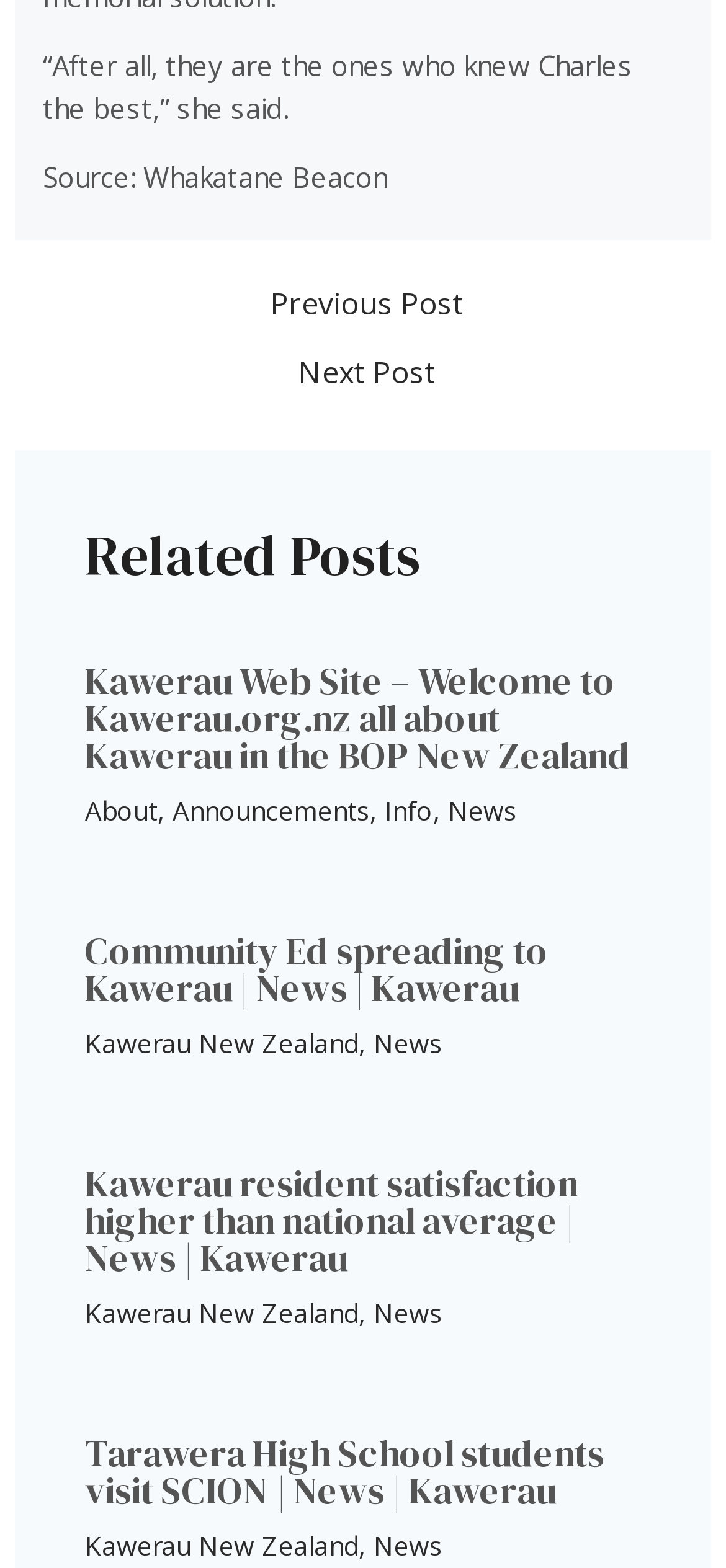Find the bounding box coordinates of the area that needs to be clicked in order to achieve the following instruction: "Read 'Community Ed spreading to Kawerau | News | Kawerau'". The coordinates should be specified as four float numbers between 0 and 1, i.e., [left, top, right, bottom].

[0.117, 0.59, 0.755, 0.647]